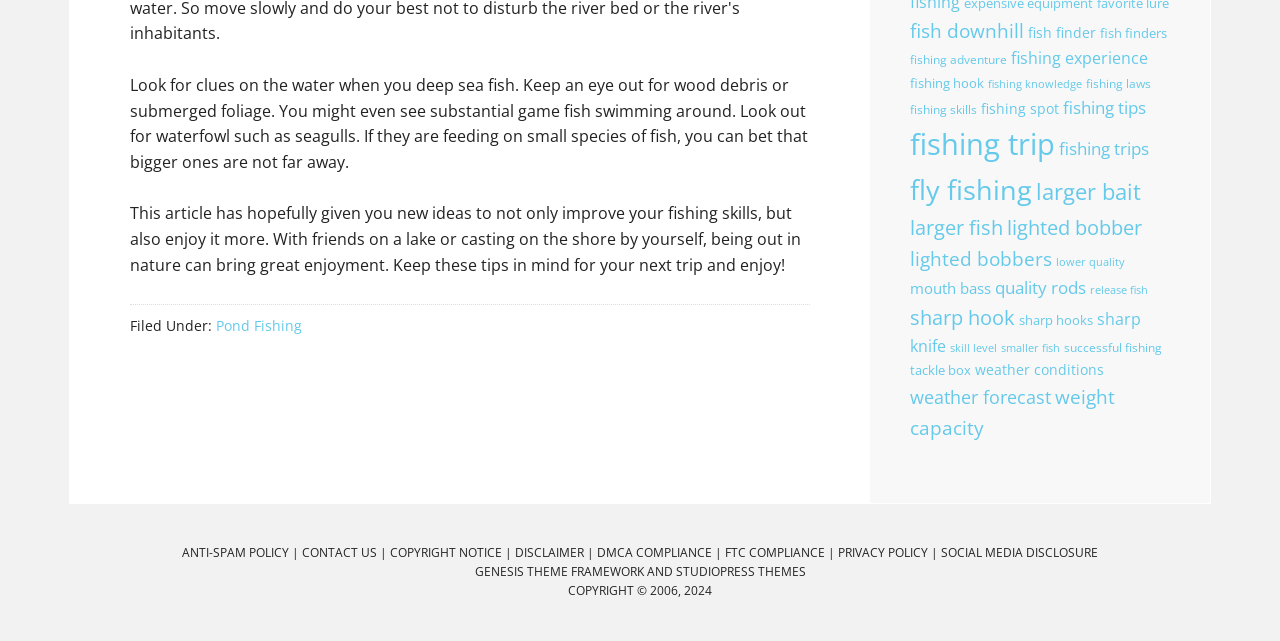What is the author suggesting to look for when deep sea fishing? From the image, respond with a single word or brief phrase.

Clues on the water